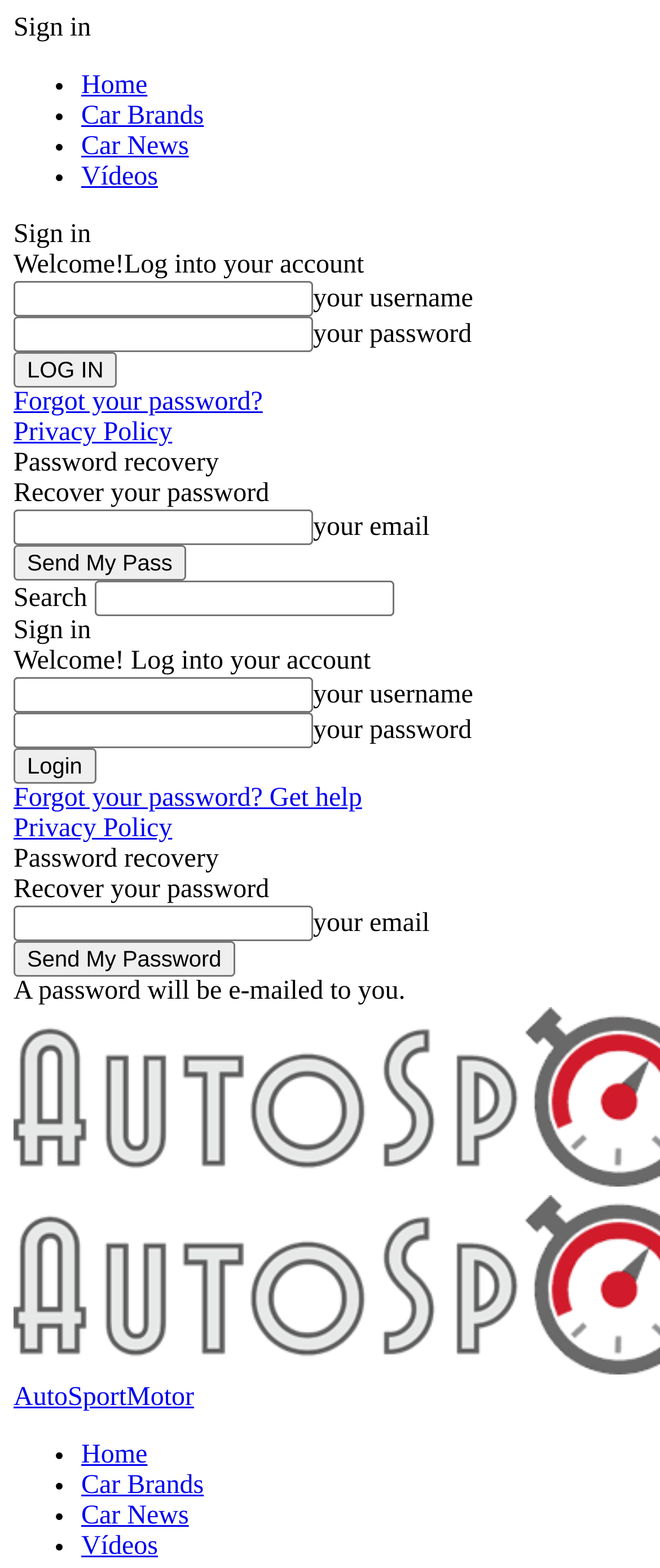Please find the bounding box coordinates of the element's region to be clicked to carry out this instruction: "Search".

[0.021, 0.37, 0.979, 0.393]